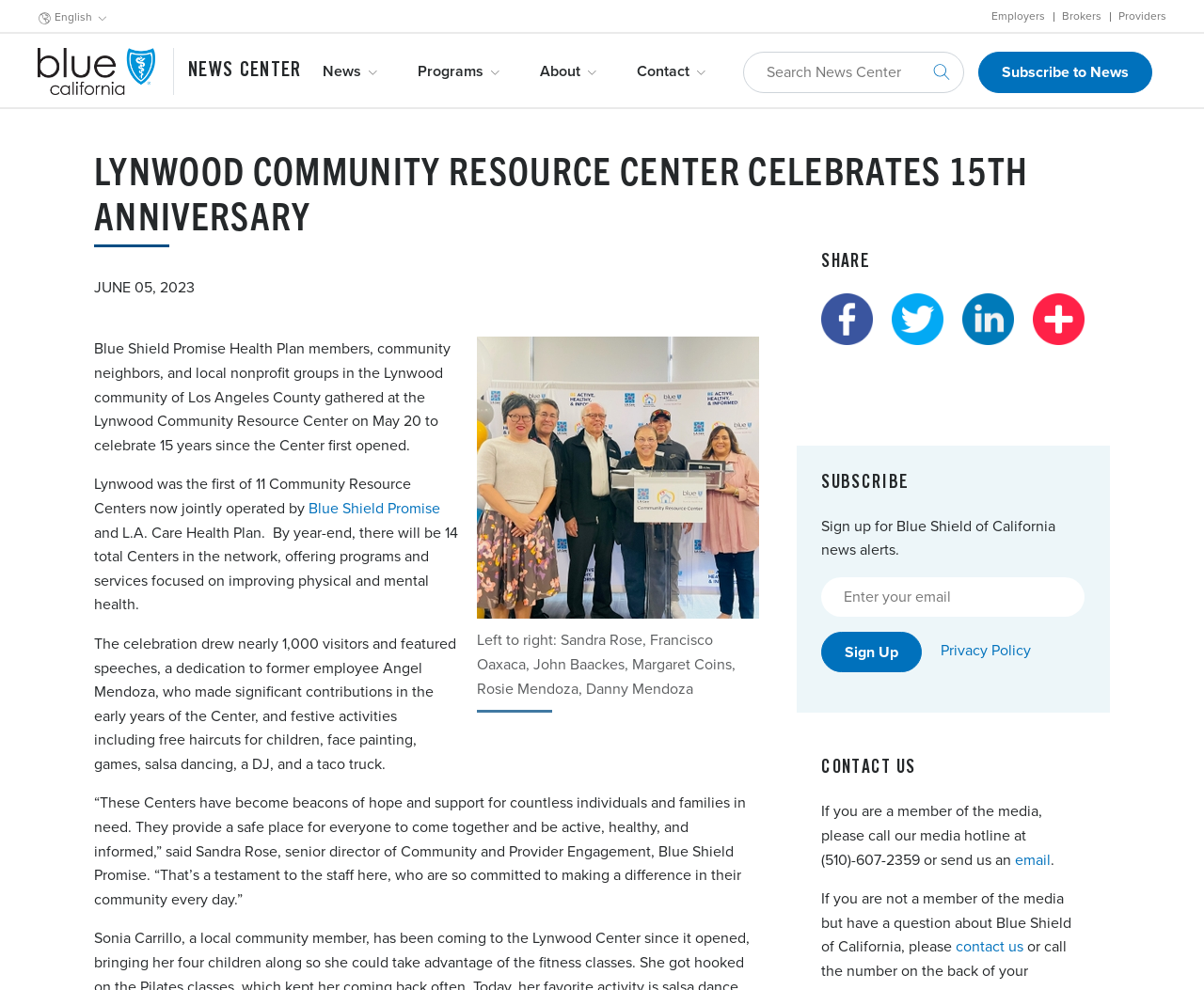Generate a thorough caption that explains the contents of the webpage.

The webpage is about the 15th anniversary celebration of the Lynwood Community Resource Center, which is jointly operated by Blue Shield Promise Health Plan and L.A. Care Health Plan. 

At the top of the page, there is a navigation menu with links to "Employers", "Brokers", "Providers", and "News Center". Below the navigation menu, there is a search bar with a submit button. 

The main content of the page is divided into two sections. The first section has a heading that reads "LYNWOOD COMMUNITY RESOURCE CENTER CELEBRATES 15TH ANNIVERSARY" and a date "JUNE 05, 2023". Below the heading, there is a group photo of people celebrating the anniversary. 

The second section is a news article that describes the celebration event, which drew nearly 1,000 visitors and featured speeches, a dedication to a former employee, and festive activities. The article also quotes Sandra Rose, senior director of Community and Provider Engagement, Blue Shield Promise, who praises the staff of the center for their commitment to making a difference in their community.

On the right side of the page, there are three sections: "SHARE", "SUBSCRIBE", and "CONTACT US". The "SHARE" section has four social media links with icons. The "SUBSCRIBE" section allows users to sign up for Blue Shield of California news alerts. The "CONTACT US" section provides contact information for the media and non-media inquiries.